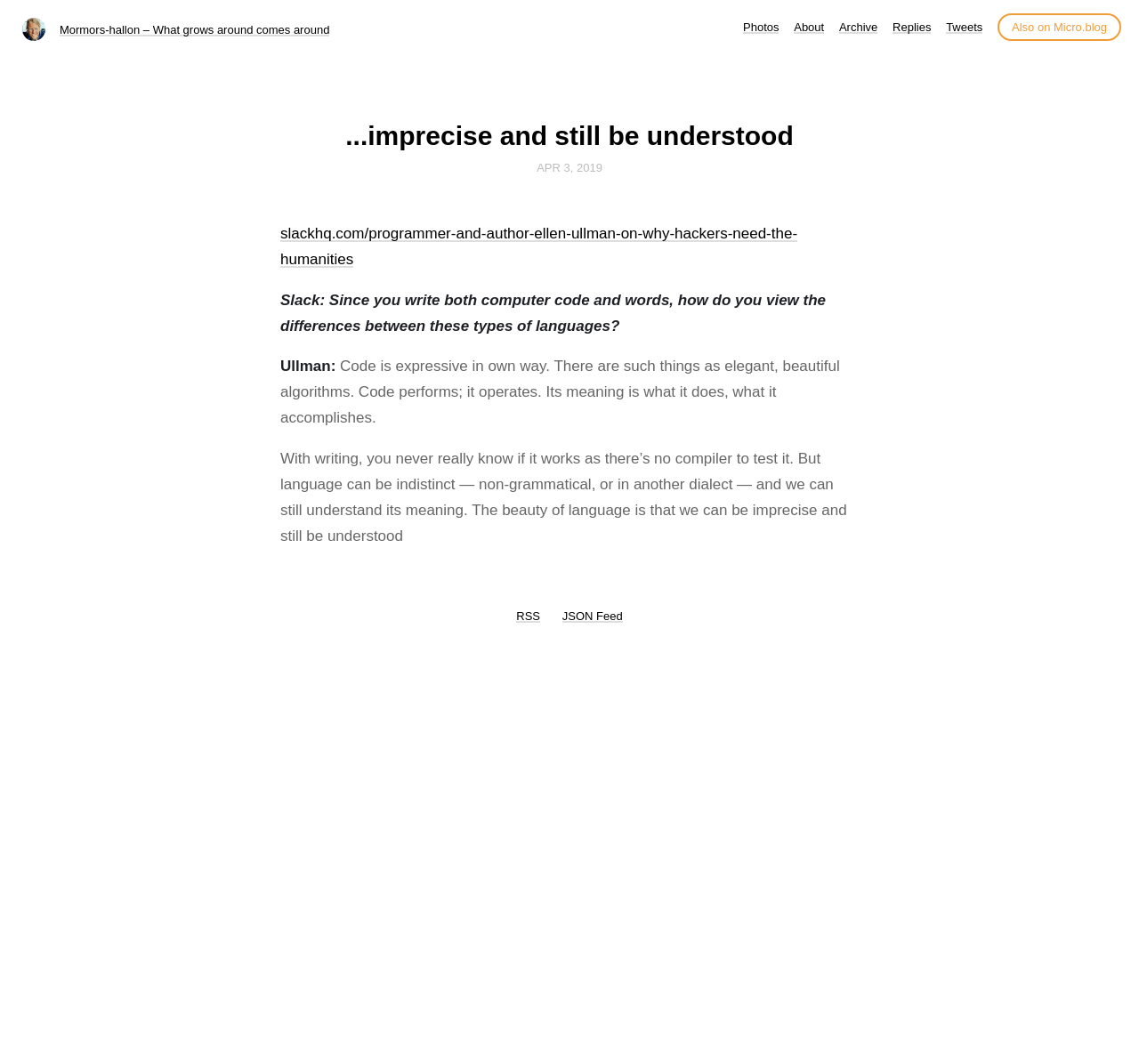Please find and report the bounding box coordinates of the element to click in order to perform the following action: "Subscribe to the 'RSS' feed". The coordinates should be expressed as four float numbers between 0 and 1, in the format [left, top, right, bottom].

[0.453, 0.572, 0.474, 0.585]